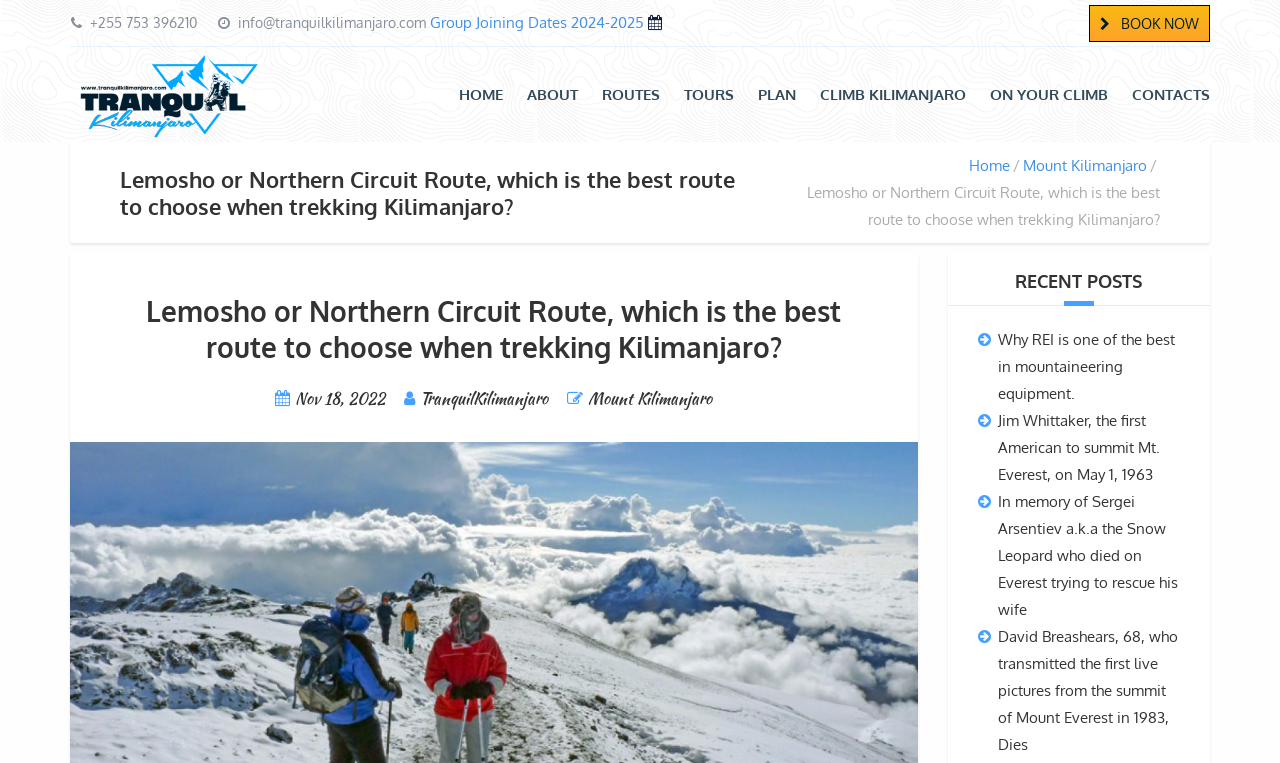Please find the top heading of the webpage and generate its text.

Lemosho or Northern Circuit Route, which is the best route to choose when trekking Kilimanjaro?